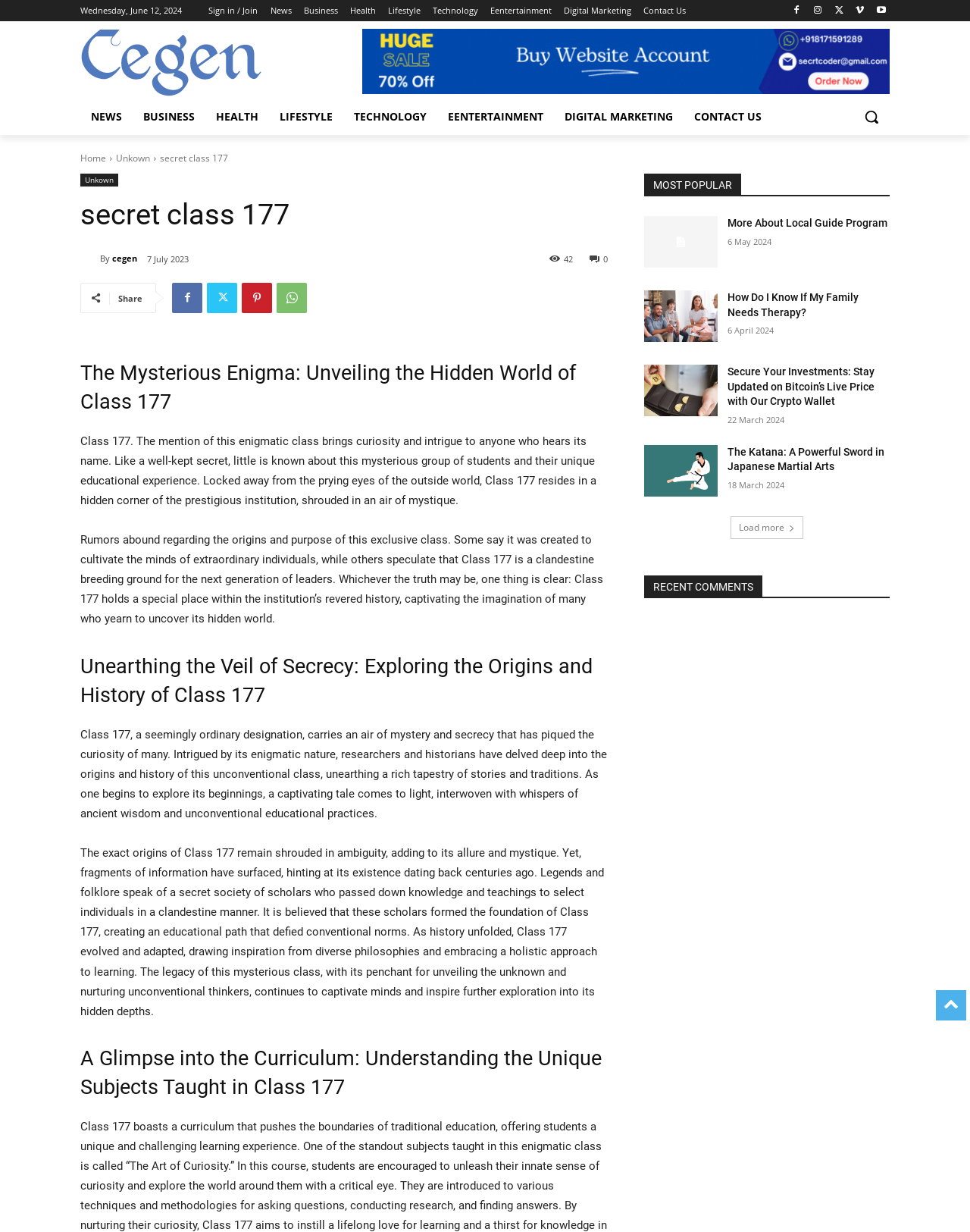Please provide the bounding box coordinates for the element that needs to be clicked to perform the instruction: "Search for something". The coordinates must consist of four float numbers between 0 and 1, formatted as [left, top, right, bottom].

[0.88, 0.08, 0.917, 0.11]